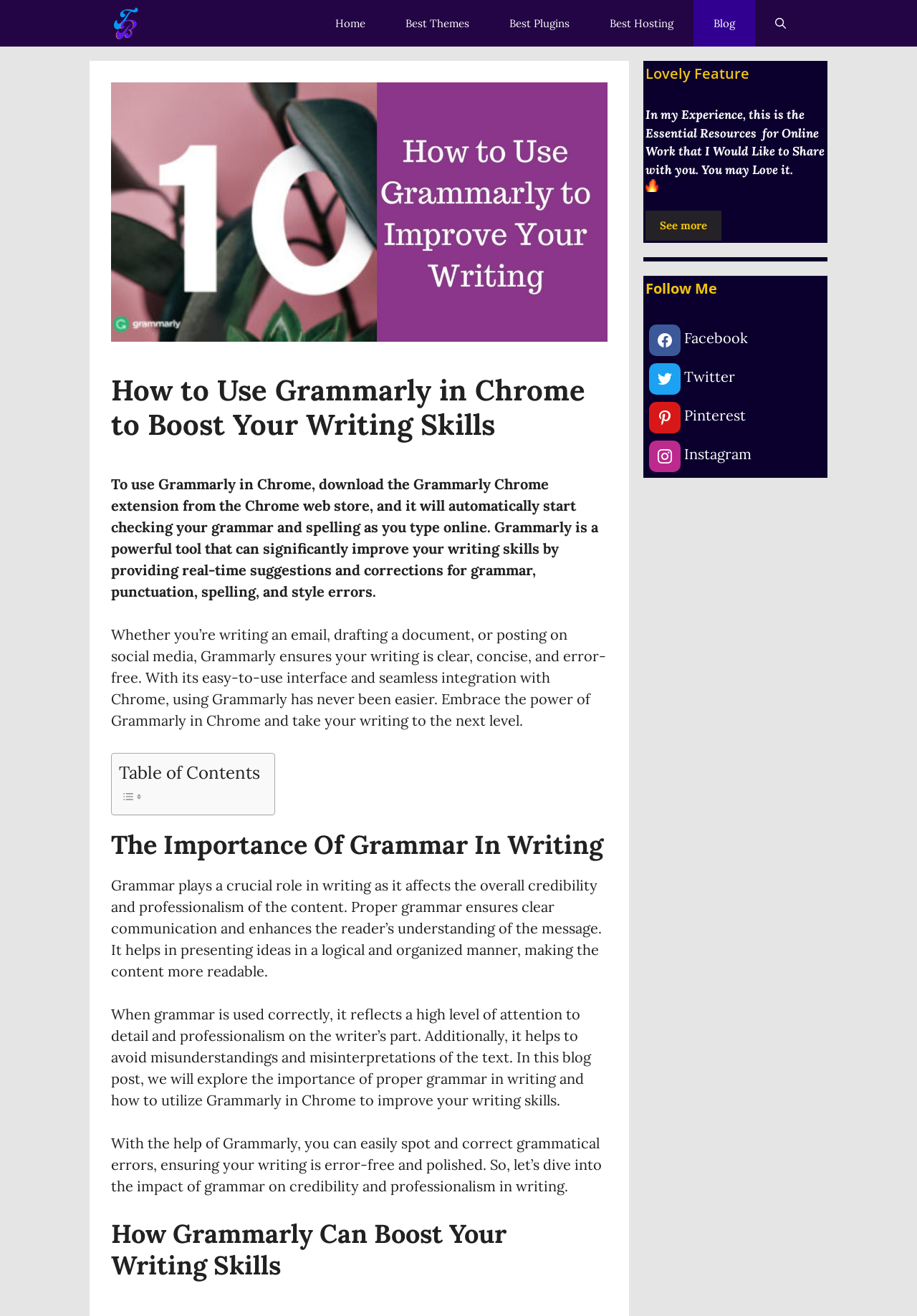How can Grammarly help in writing?
From the screenshot, supply a one-word or short-phrase answer.

Spot and correct errors